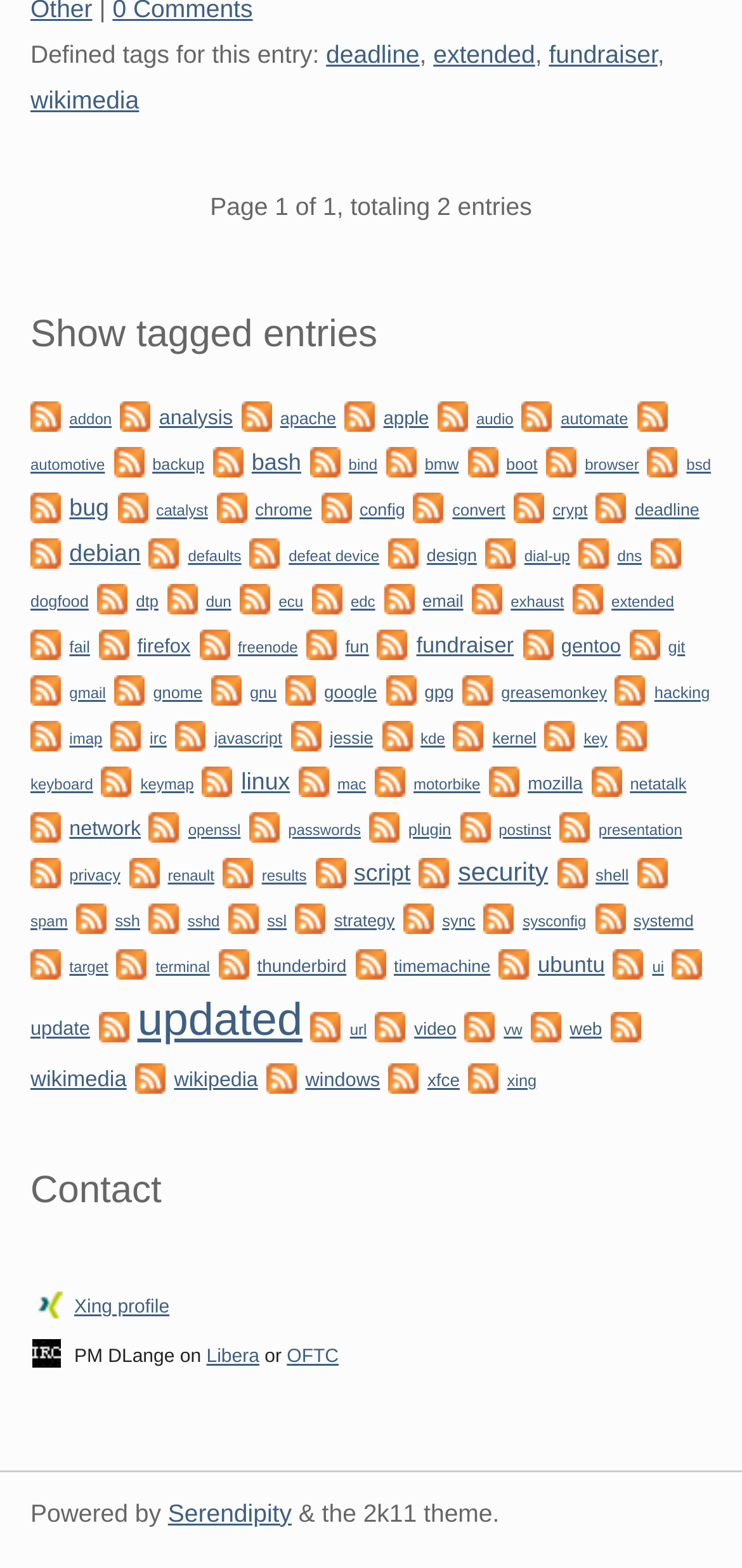Identify the bounding box of the UI element described as follows: "parent_node: defeat device title="defeat device"". Provide the coordinates as four float numbers in the range of 0 to 1 [left, top, right, bottom].

[0.337, 0.342, 0.378, 0.362]